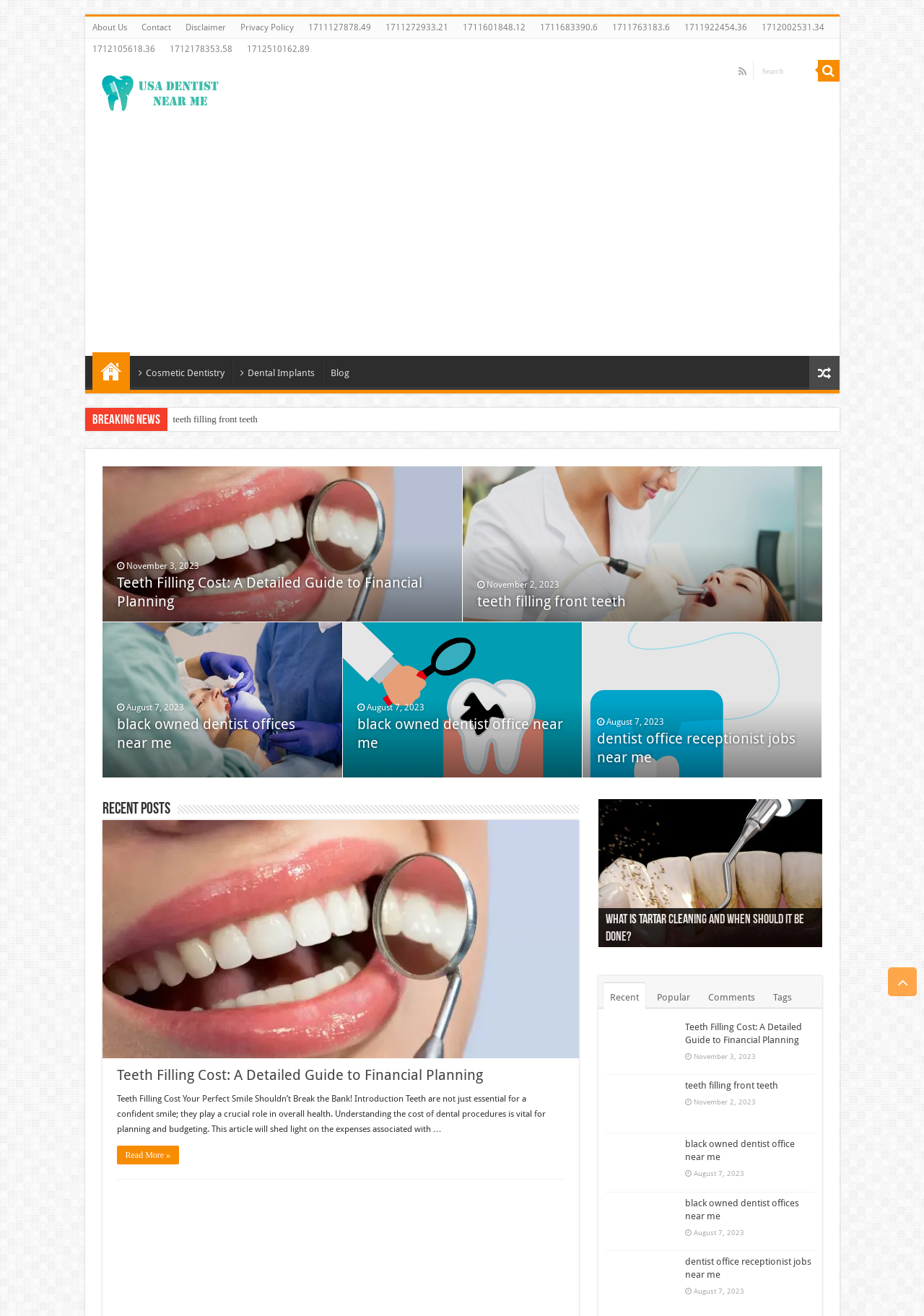Identify the bounding box of the HTML element described as: "Privacy Policy".

[0.252, 0.013, 0.325, 0.029]